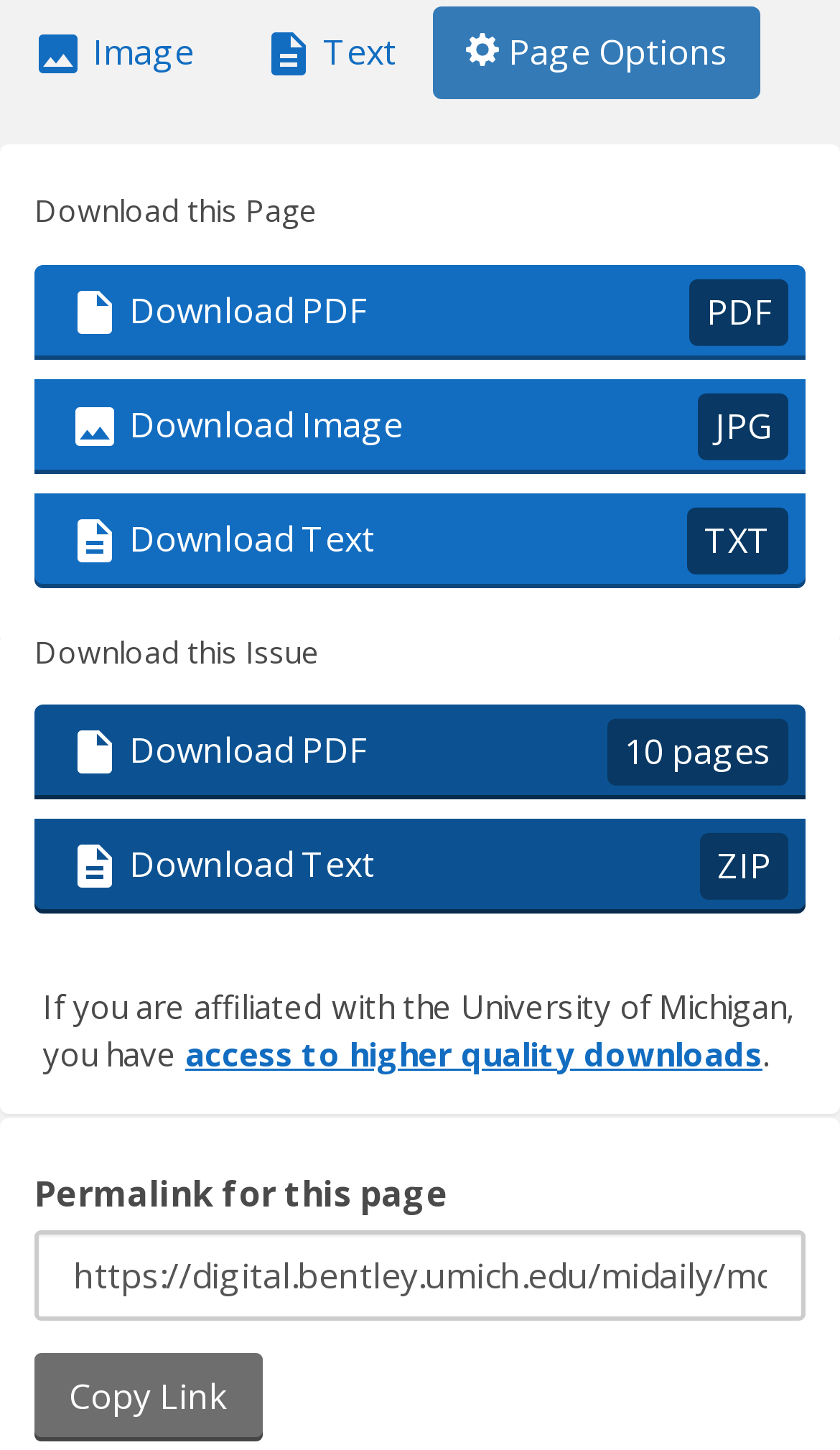Specify the bounding box coordinates of the area that needs to be clicked to achieve the following instruction: "Call the phone number".

None